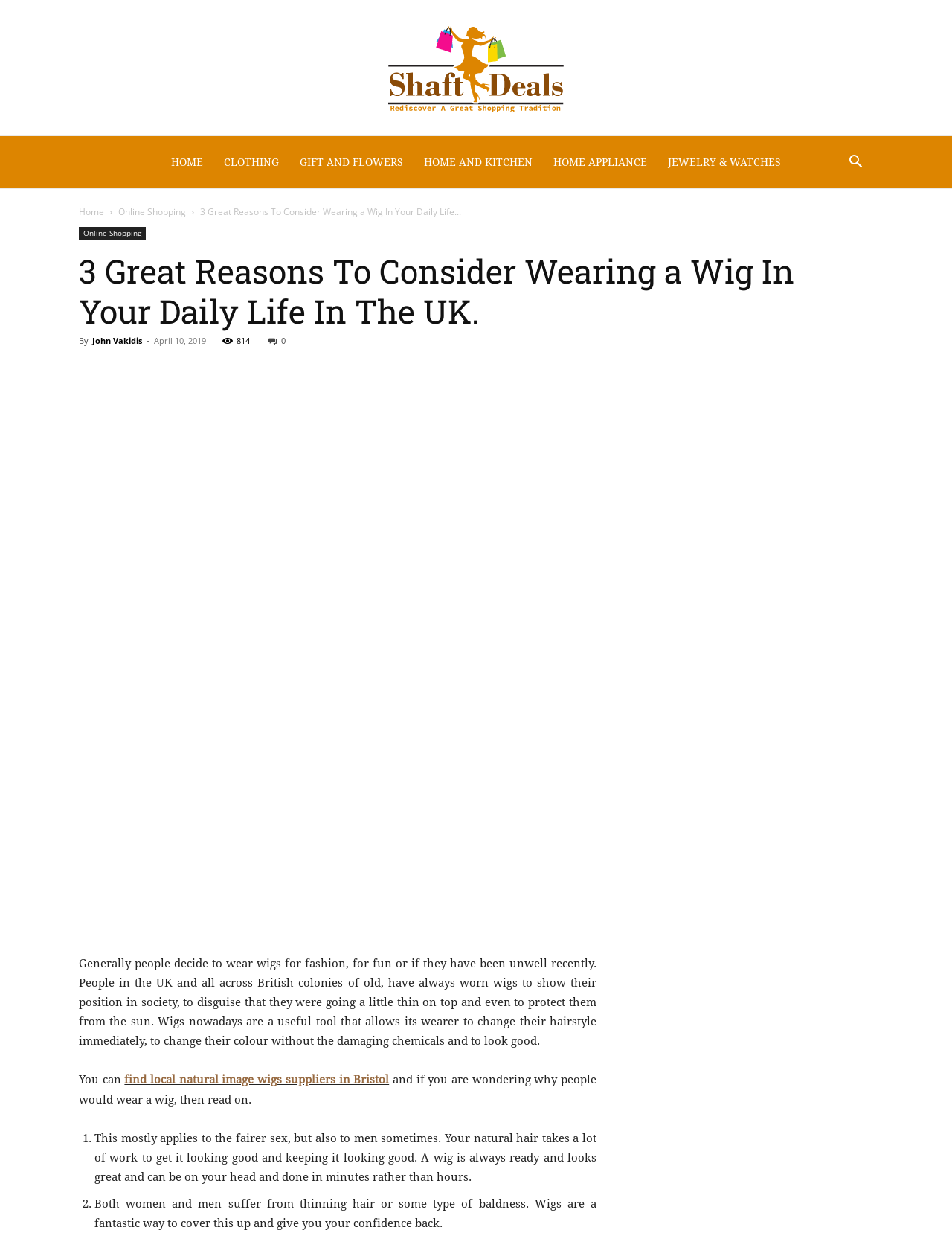Offer a meticulous caption that includes all visible features of the webpage.

This webpage is about 3 great reasons to consider wearing a wig in daily life in the UK. At the top, there is a link to "Rediscover a great shopping tradition – shaftdeals.com" and a navigation menu with 6 links: "HOME", "CLOTHING", "GIFT AND FLOWERS", "HOME AND KITCHEN", "HOME APPLIANCE", and "JEWELRY & WATCHES". 

On the left side, there are two columns of links. The top column has links to "Home" and "Online Shopping", and the bottom column has a link to "Home" and another link to "Online Shopping". 

The main content of the webpage is an article with a heading "3 Great Reasons To Consider Wearing a Wig In Your Daily Life In The UK." The article is written by John Vakidis and was published on April 10, 2019. It has 814 views and several social media links.

The article starts with a brief introduction explaining that people wear wigs for fashion, fun, or due to illness. It then goes on to explain that wigs have been worn in the UK and British colonies to show social status, disguise hair loss, and protect from the sun.

Below the introduction, there is a large image. The article continues, explaining the benefits of wearing wigs, including the ability to change hairstyles and colors instantly without damaging chemicals. 

The article then lists three reasons to wear a wig. The first reason is that wigs save time and effort in hair care. The second reason is that wigs can cover up thinning hair or baldness, giving the wearer confidence.